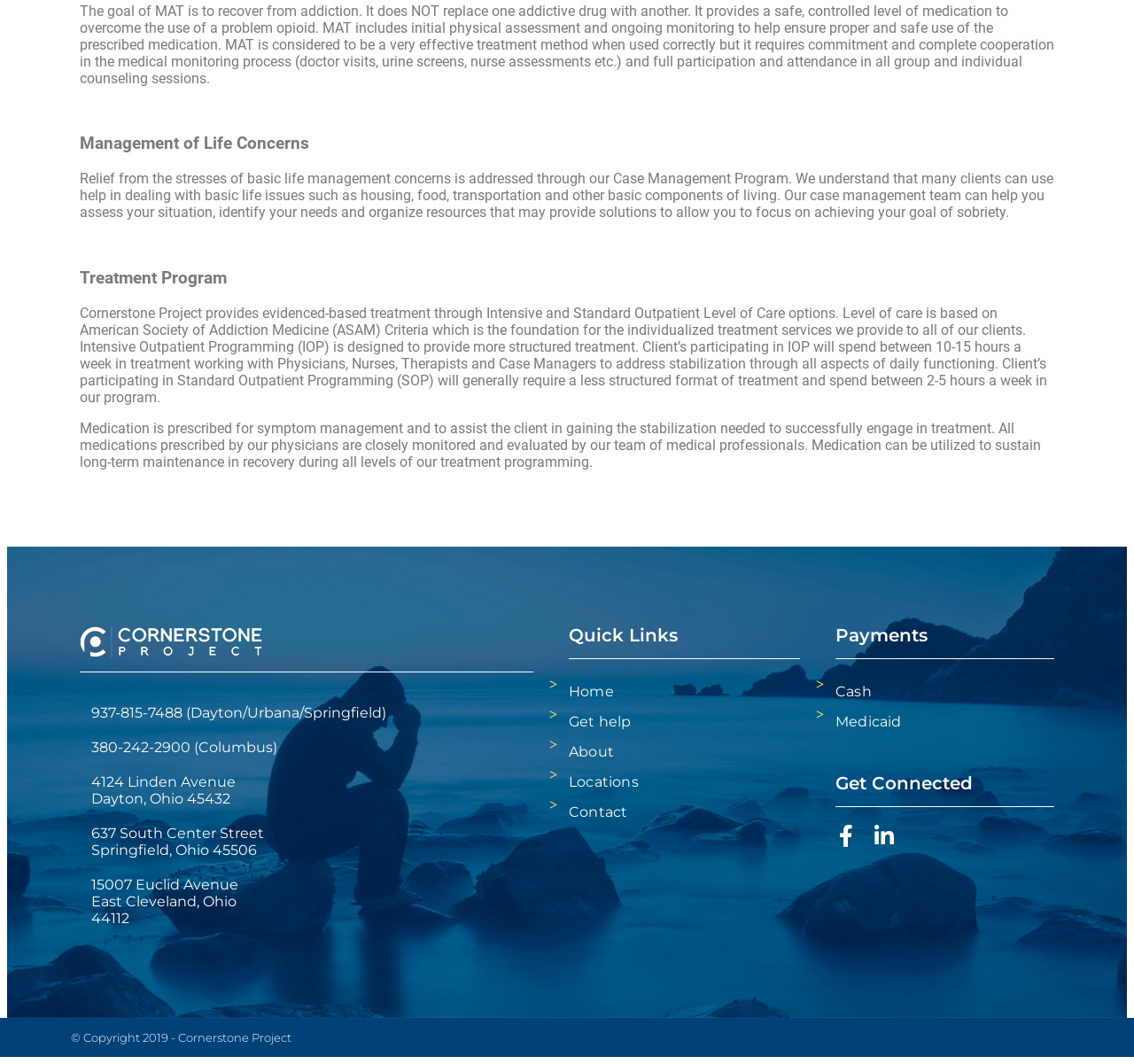Can you find the bounding box coordinates of the area I should click to execute the following instruction: "Get help now"?

[0.502, 0.664, 0.705, 0.692]